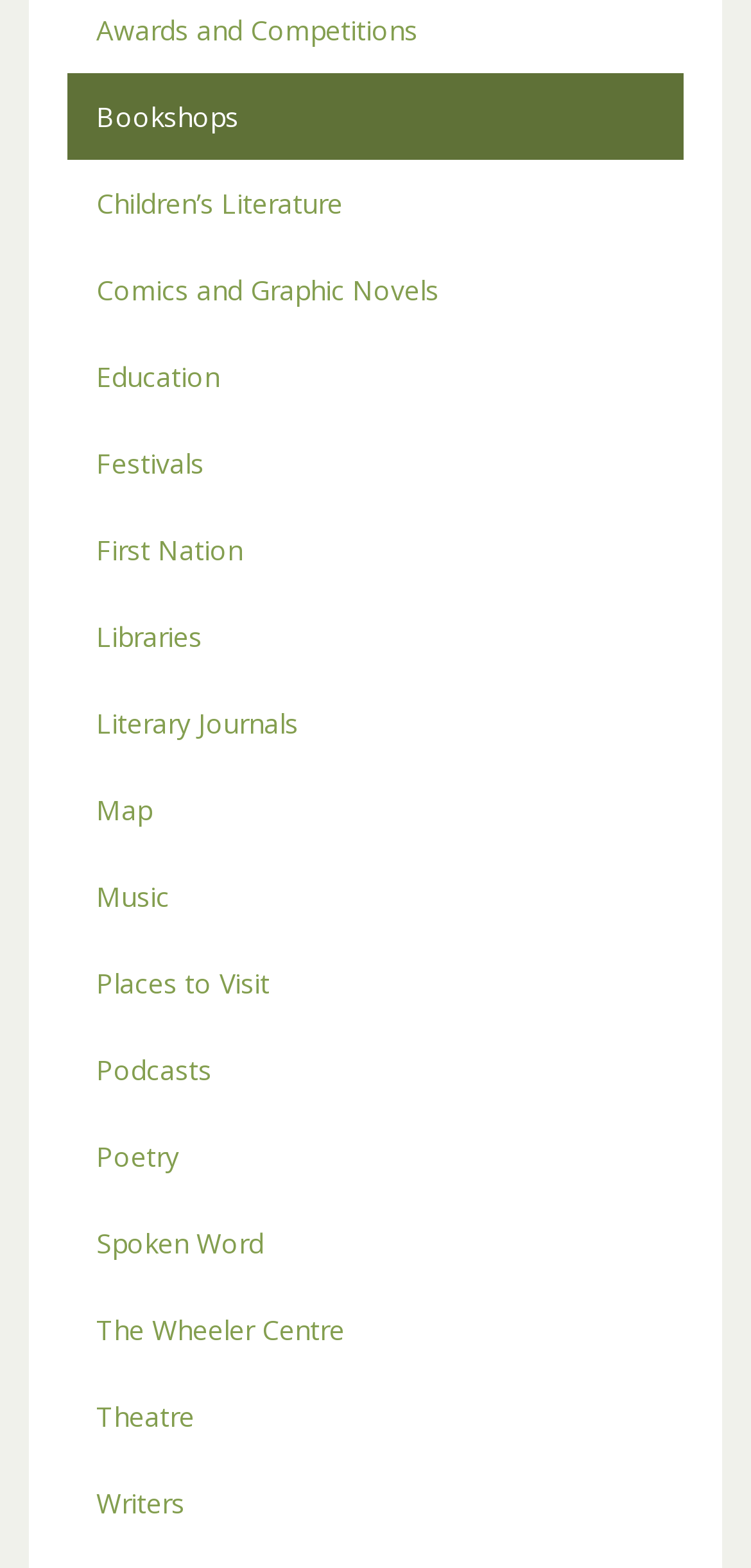Is there a category for Music?
Please answer the question with as much detail as possible using the screenshot.

I searched the list of links and found that there is a category for Music, which is located near the middle of the list.